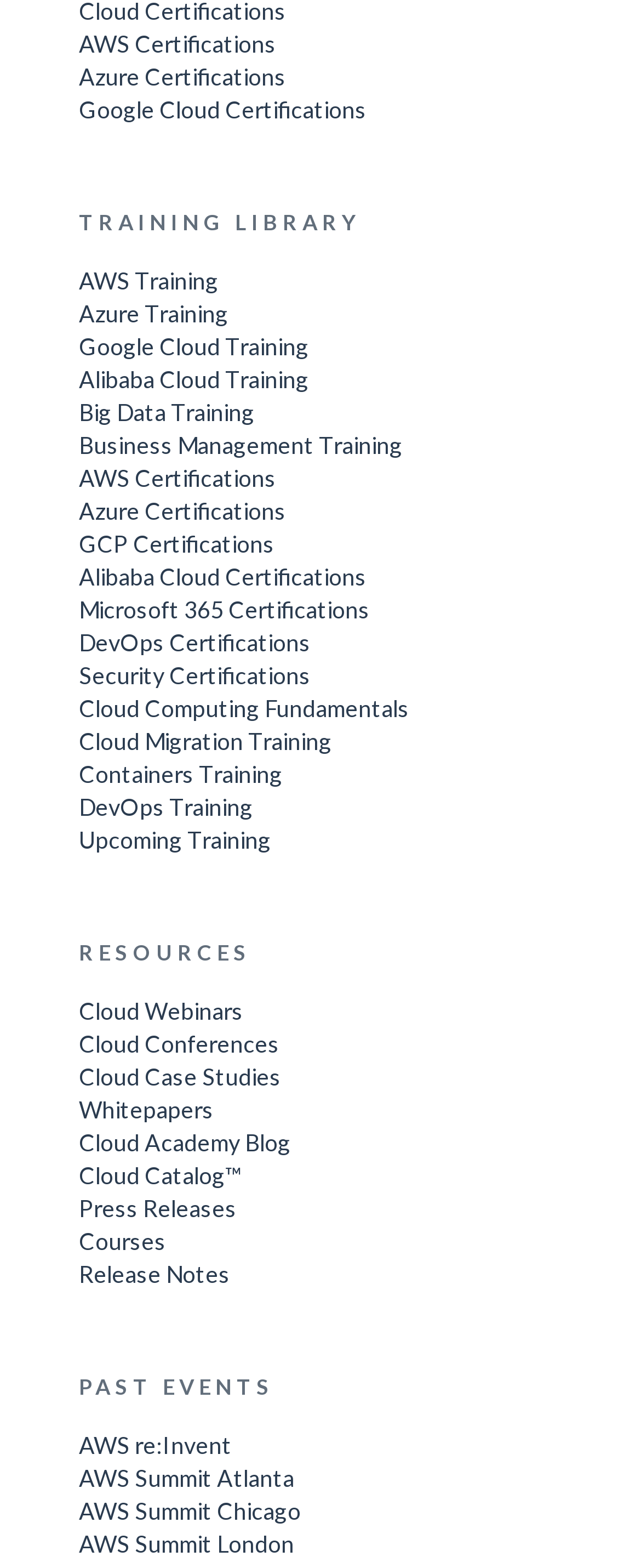Please find the bounding box coordinates of the section that needs to be clicked to achieve this instruction: "Click on AWS Certifications".

[0.123, 0.018, 0.877, 0.039]